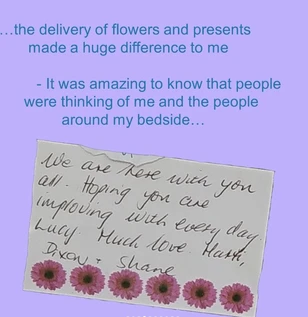How many people signed the note?
Provide a detailed answer to the question, using the image to inform your response.

The note is signed by four individuals: Lucy, Matt, Dixon, and Shane, as indicated by the caption.